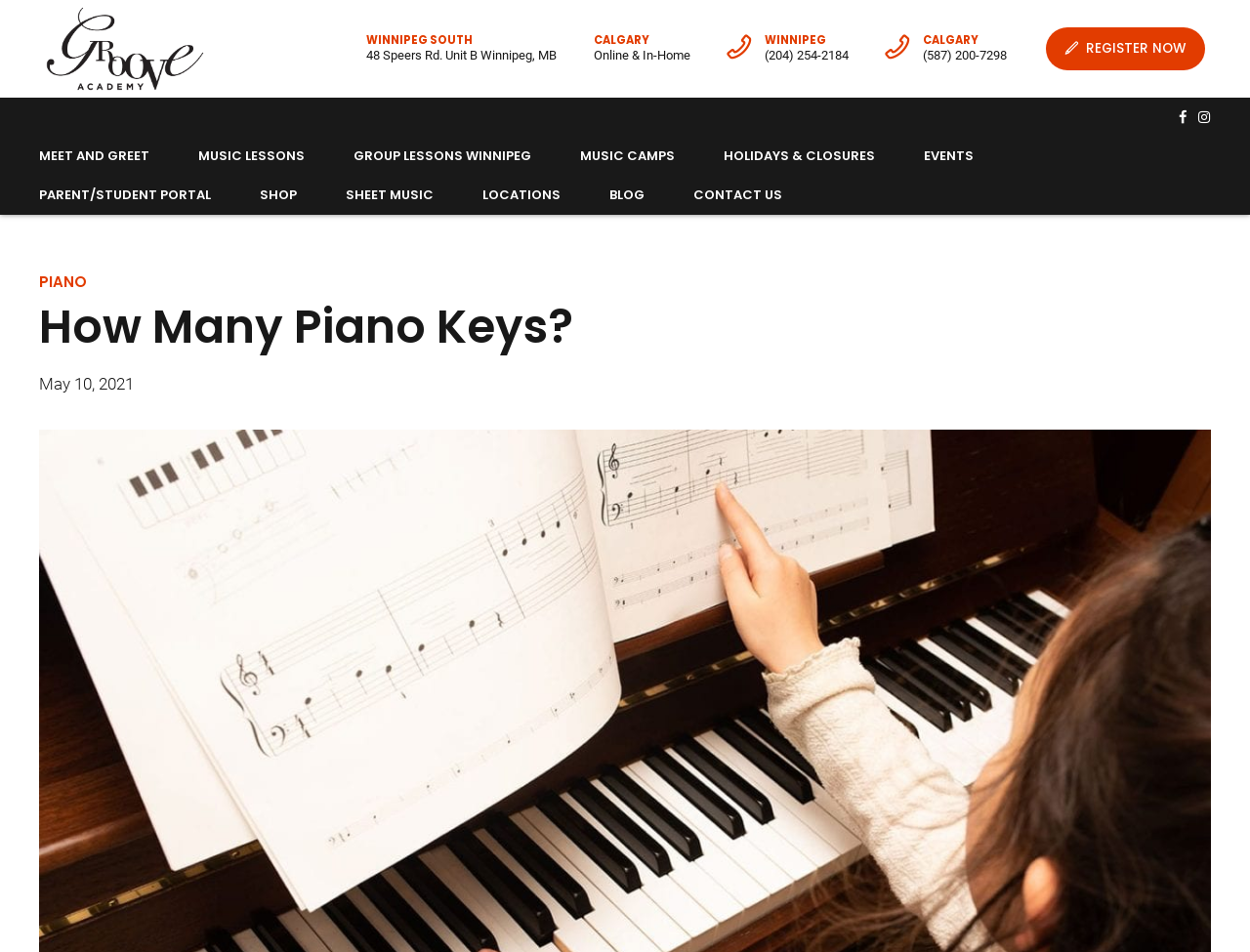Show the bounding box coordinates for the element that needs to be clicked to execute the following instruction: "Visit the 'MUSIC LESSONS' page". Provide the coordinates in the form of four float numbers between 0 and 1, i.e., [left, top, right, bottom].

[0.159, 0.144, 0.244, 0.185]